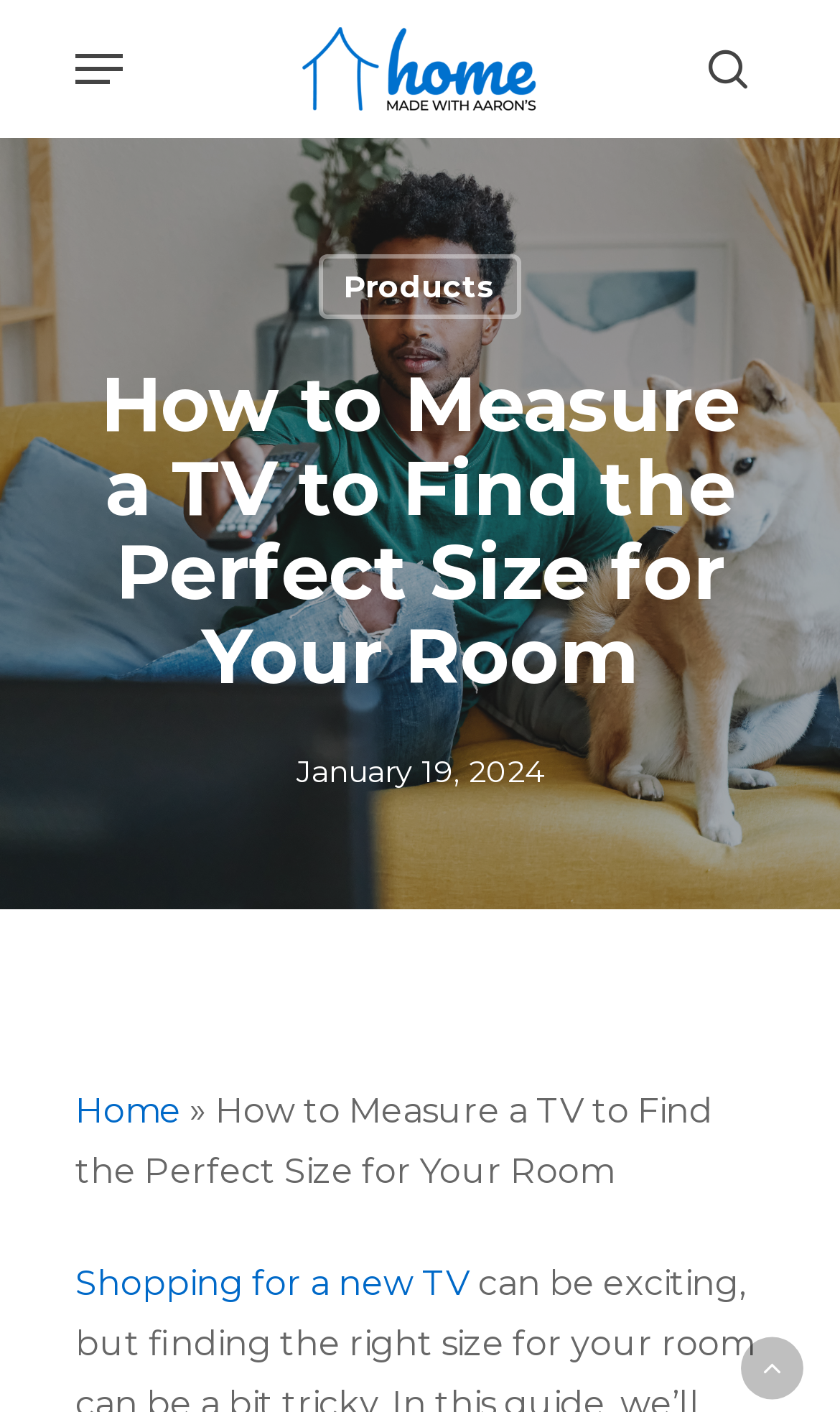Please identify the bounding box coordinates of the element's region that should be clicked to execute the following instruction: "go to products page". The bounding box coordinates must be four float numbers between 0 and 1, i.e., [left, top, right, bottom].

[0.378, 0.18, 0.619, 0.226]